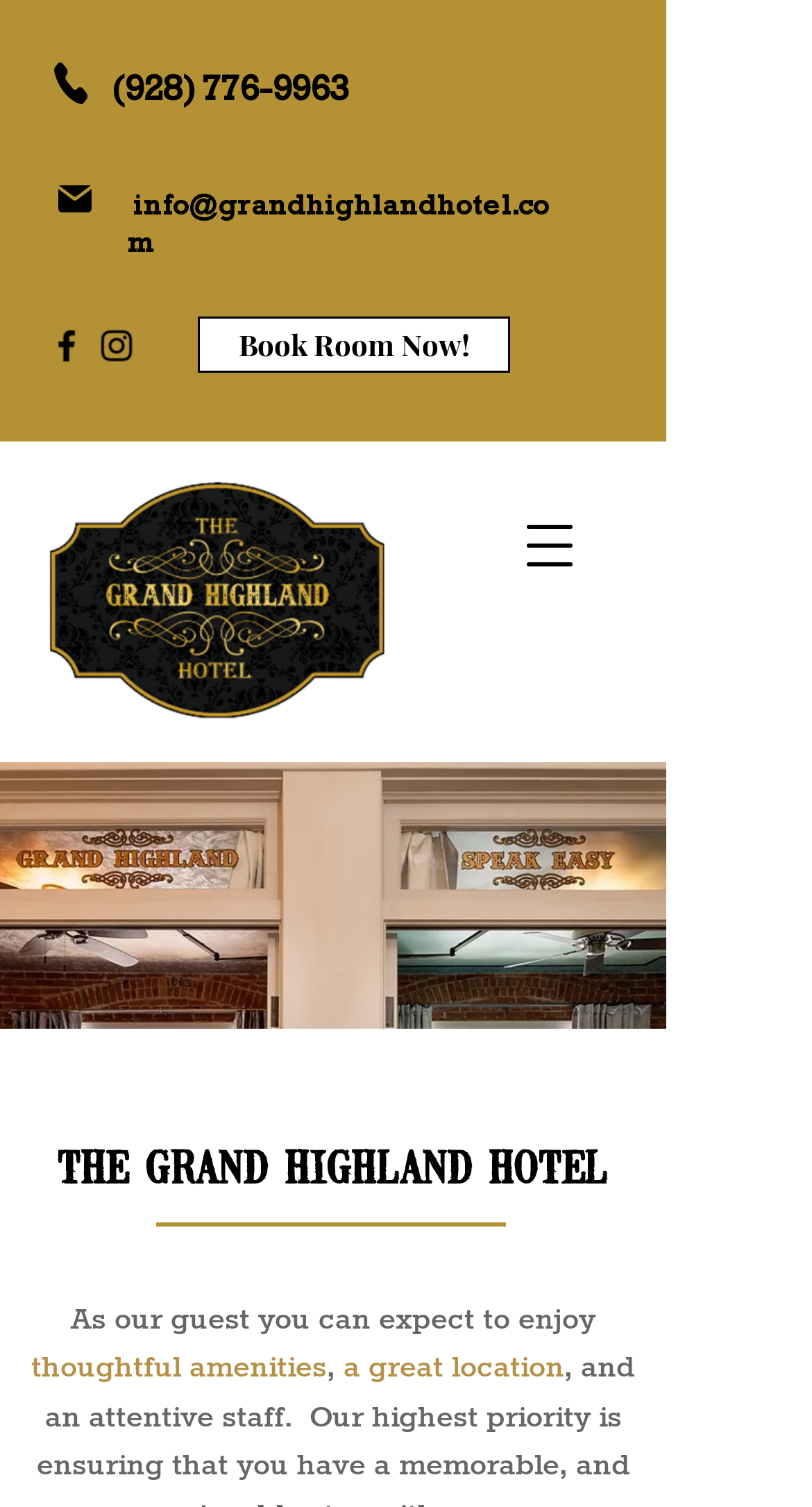Provide a short answer to the following question with just one word or phrase: What is the name of the hotel?

The Grand Highland Hotel